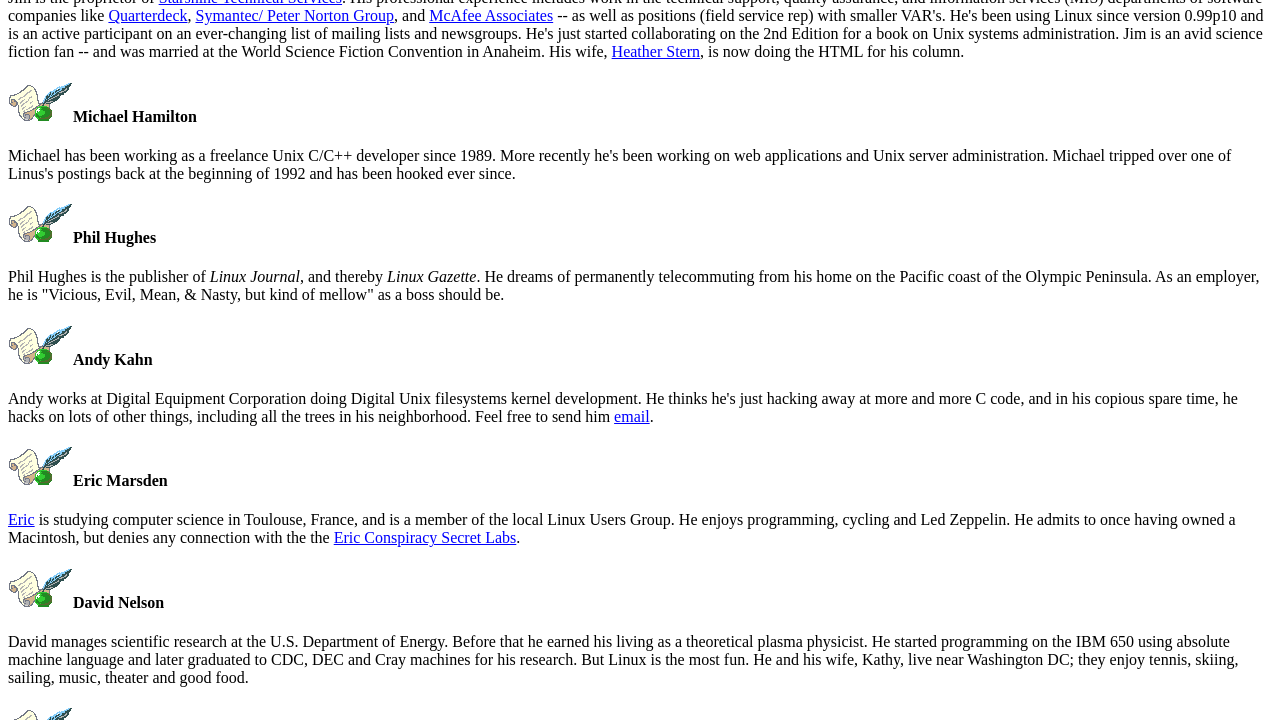Determine the bounding box for the UI element that matches this description: "Industry dynamics".

None